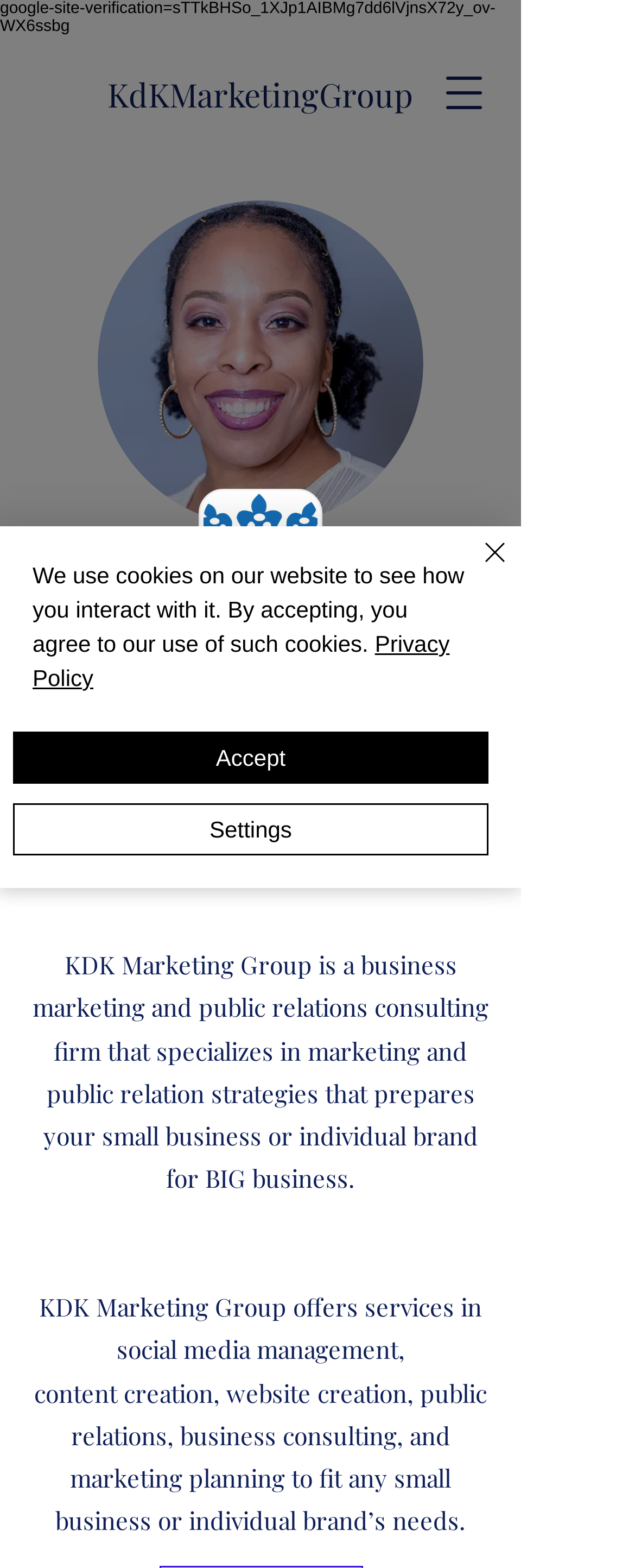Please identify the coordinates of the bounding box that should be clicked to fulfill this instruction: "Open navigation menu".

[0.679, 0.038, 0.782, 0.08]